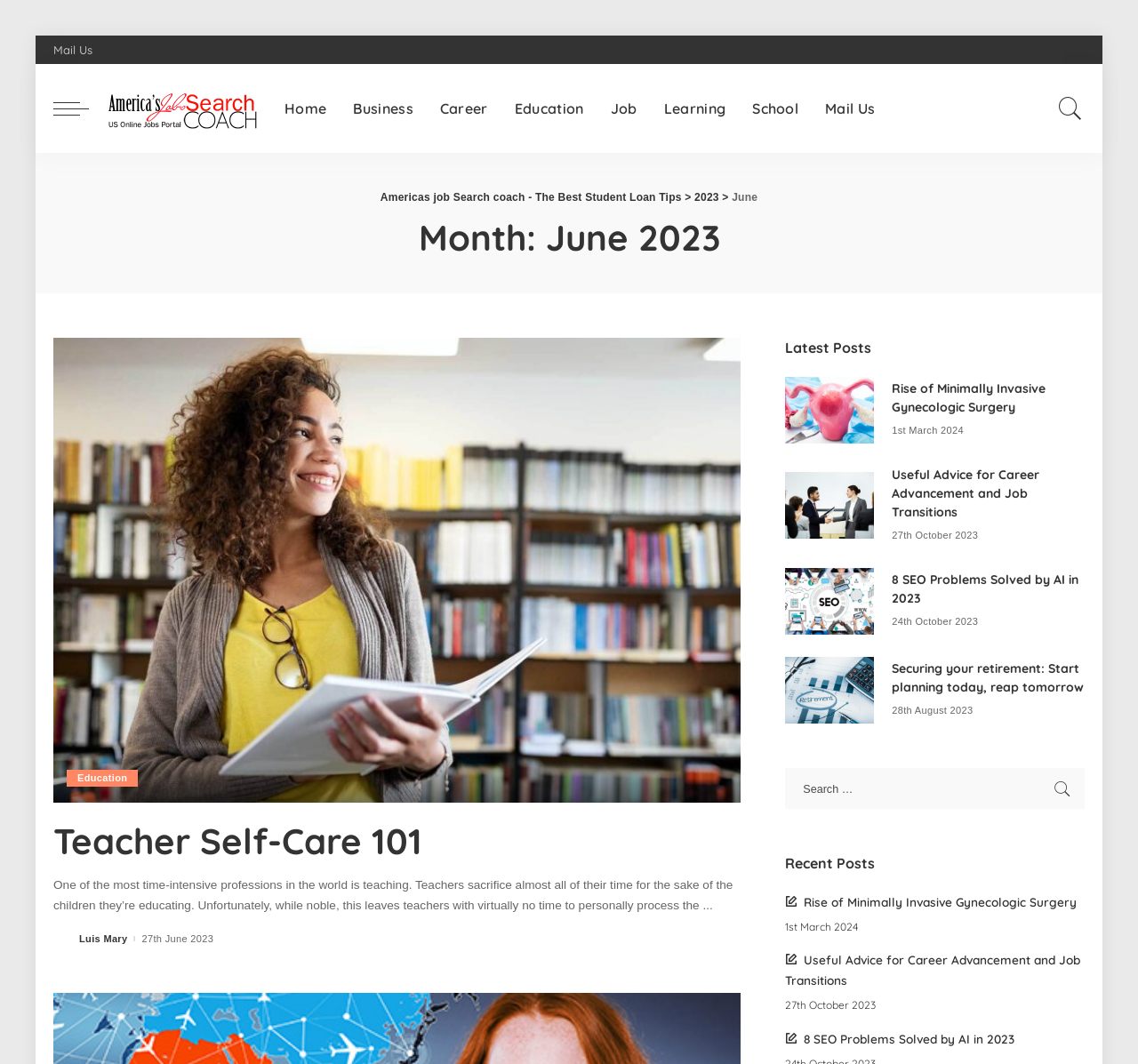Determine the bounding box for the described UI element: "parent_node: Education title="Teacher Self-Care 101"".

[0.047, 0.318, 0.651, 0.754]